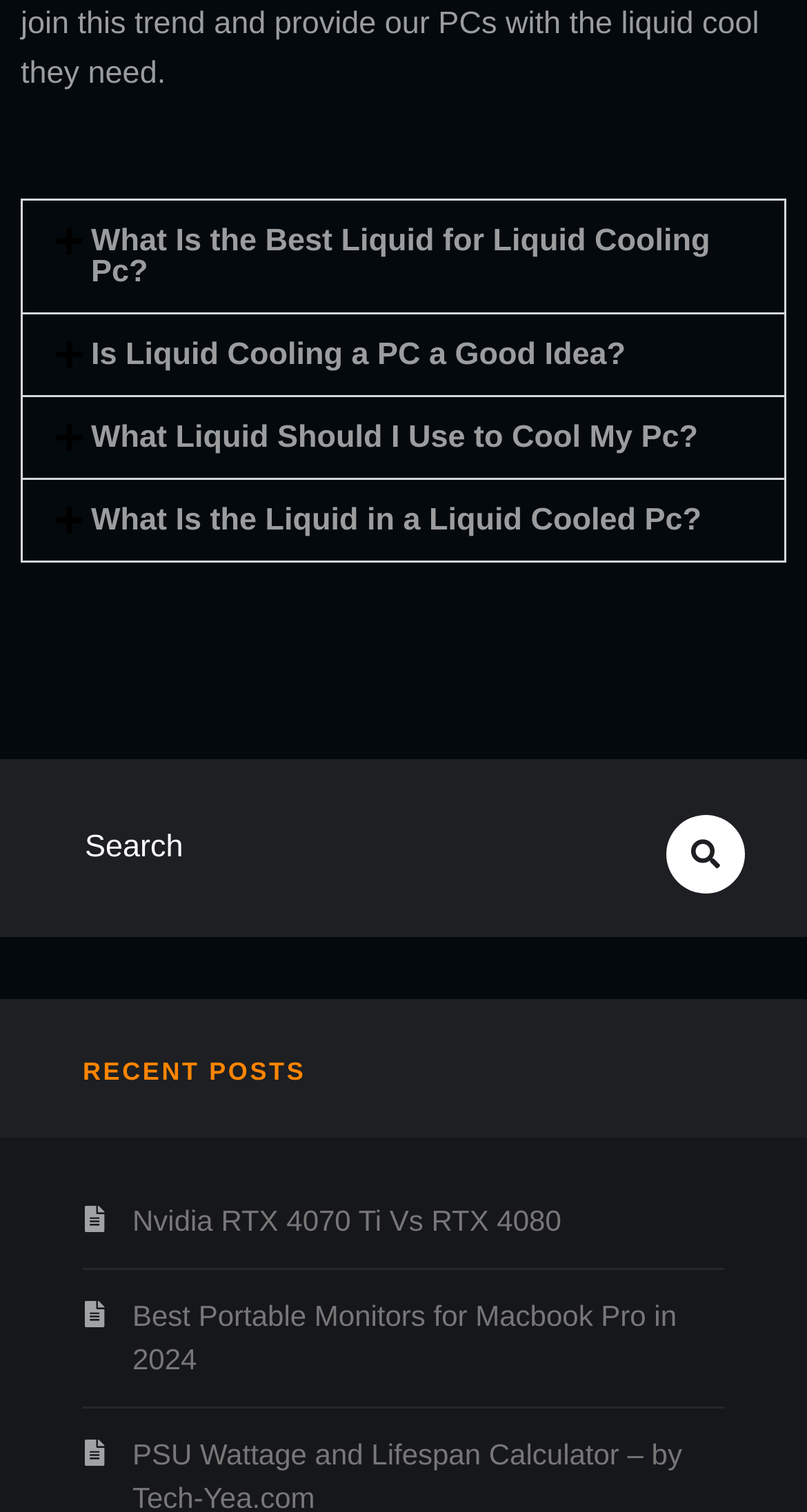Locate the bounding box coordinates of the item that should be clicked to fulfill the instruction: "Open 'Is Liquid Cooling a PC a Good Idea?' tab".

[0.028, 0.208, 0.972, 0.261]